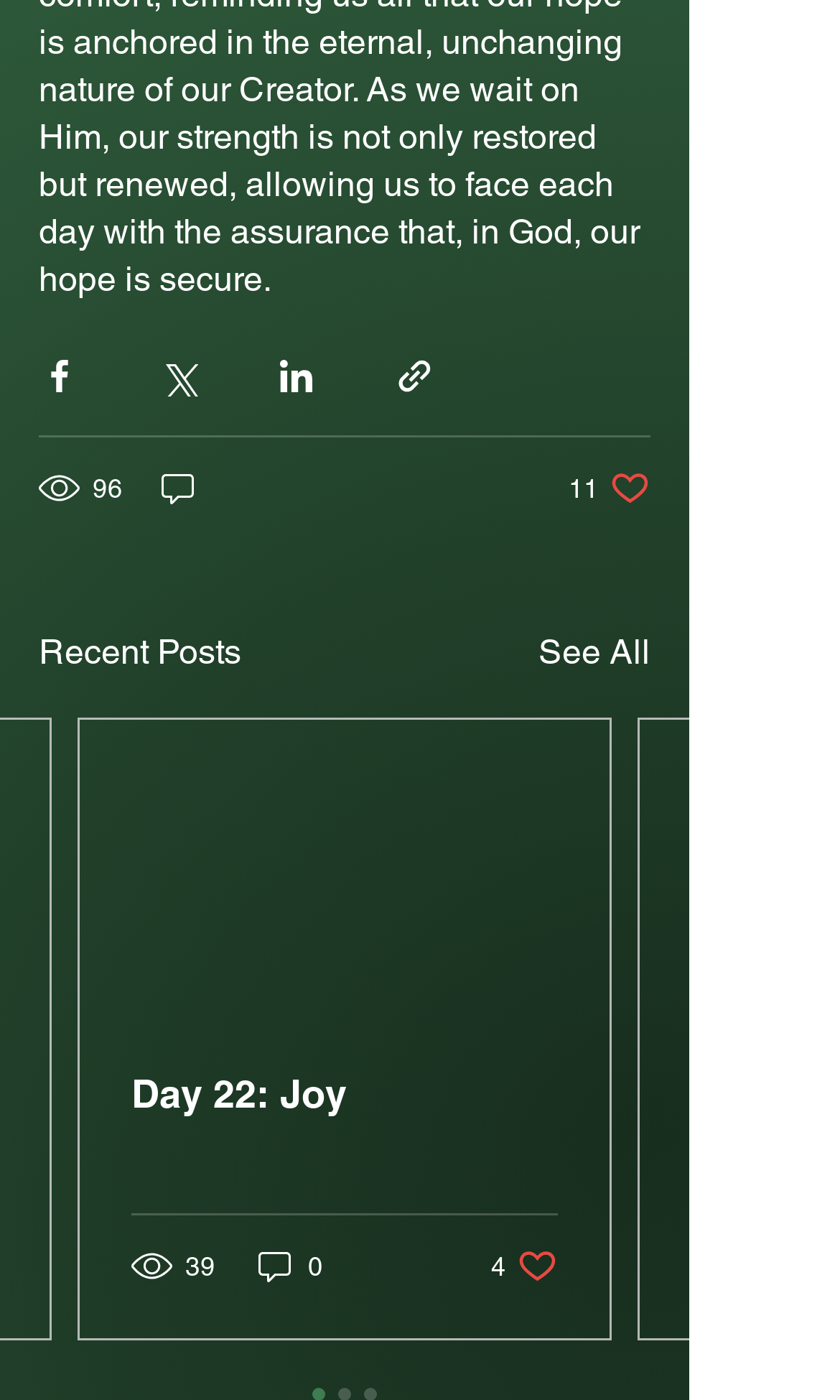Please find the bounding box coordinates of the element that must be clicked to perform the given instruction: "Like the post". The coordinates should be four float numbers from 0 to 1, i.e., [left, top, right, bottom].

[0.677, 0.334, 0.774, 0.364]